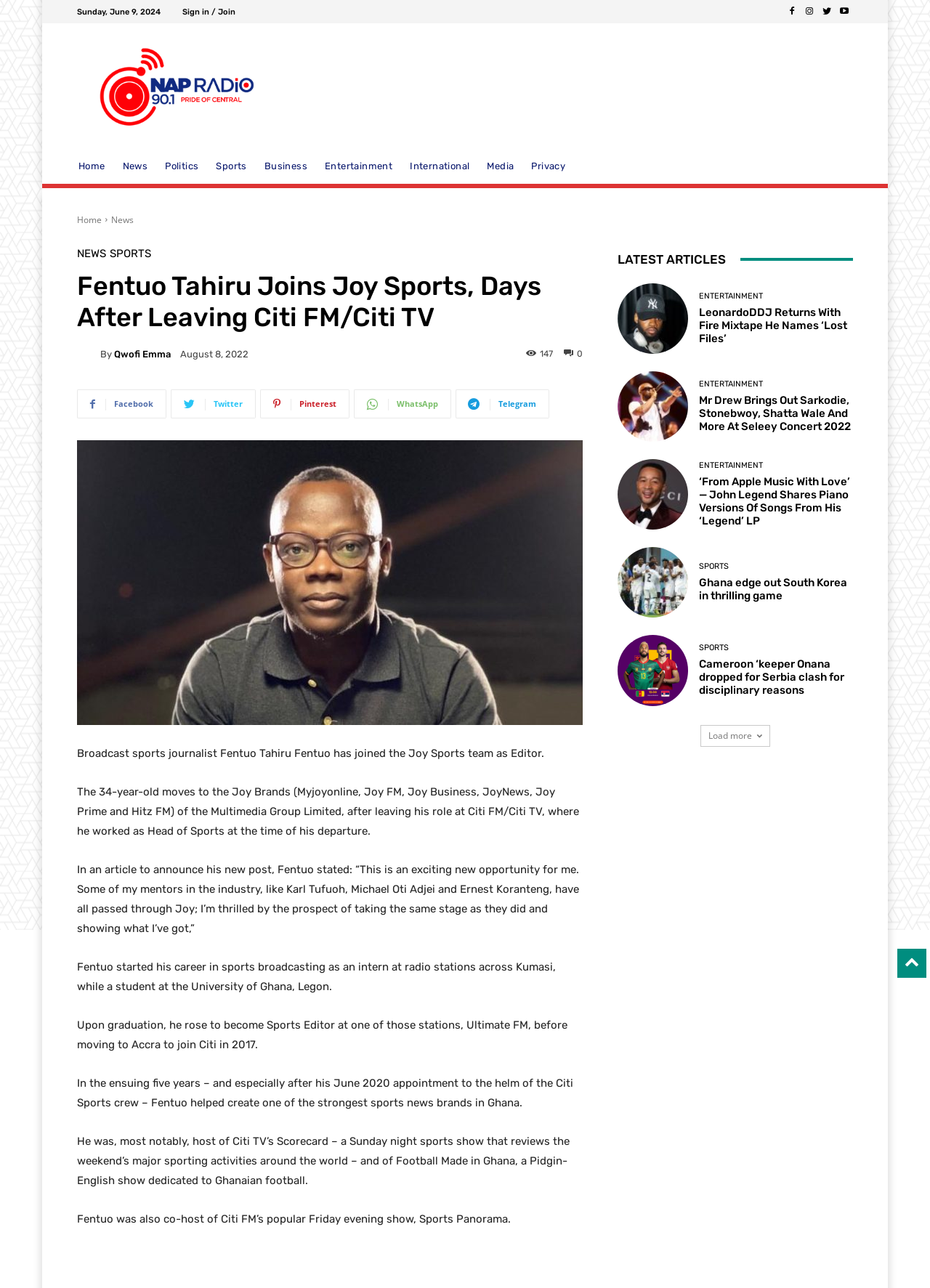What is the name of the show Fentuo Tahiru hosted on Citi TV?
Please answer the question as detailed as possible.

The article mentions that Fentuo Tahiru was the host of Citi TV's Scorecard, a Sunday night sports show that reviews the weekend's major sporting activities around the world, which is mentioned in the fifth paragraph of the article.